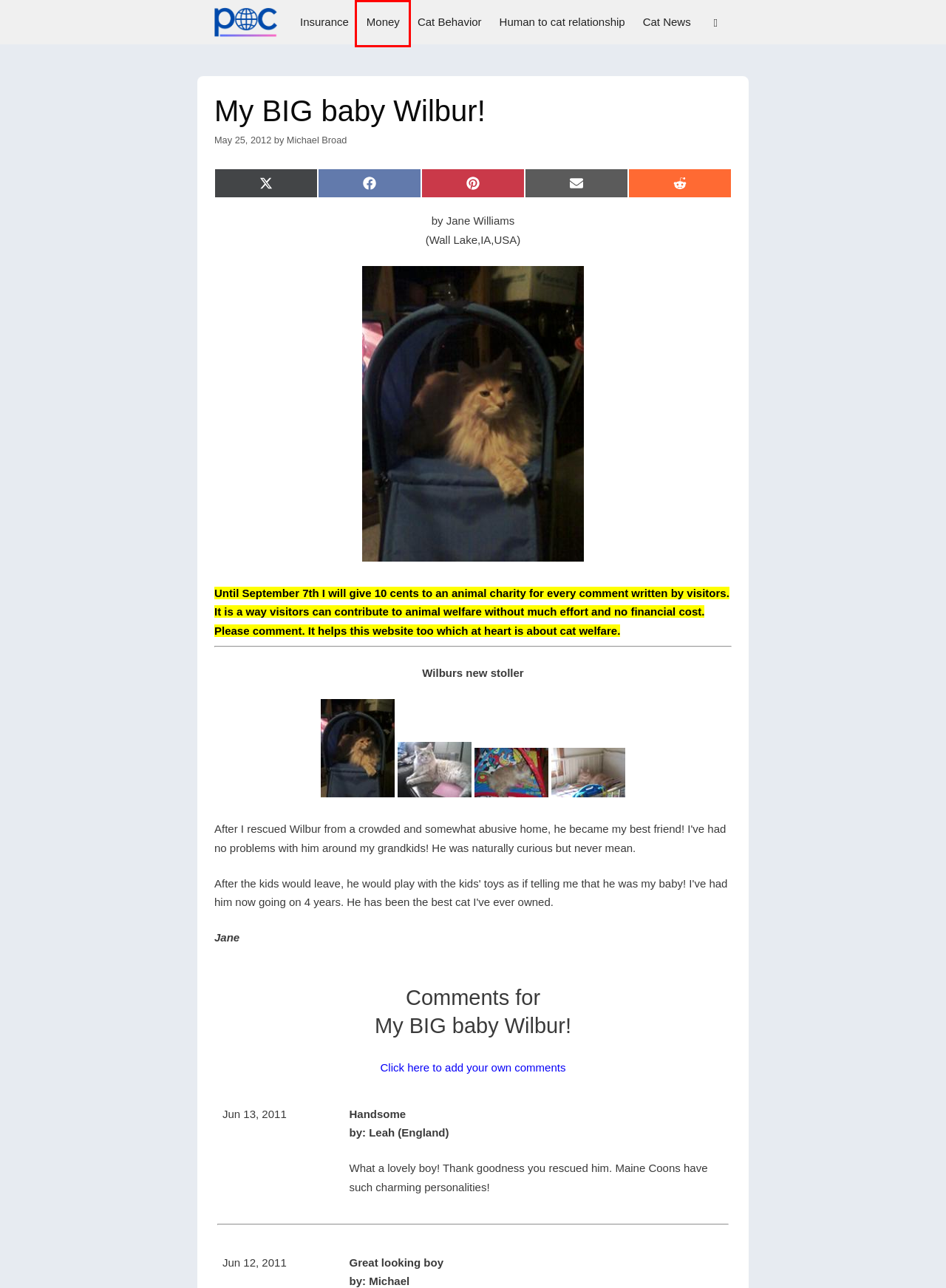Given a webpage screenshot with a red bounding box around a UI element, choose the webpage description that best matches the new webpage after clicking the element within the bounding box. Here are the candidates:
A. Michael Broad – A Michael Broad Blog
B. insurance – Michael Broad
C. PoC
D. Cat News – Michael Broad
E. Cat Behavior – Michael Broad
F. Human to cat relationship – Michael Broad
G. Michael Broad – Michael Broad
H. money – Michael Broad

H